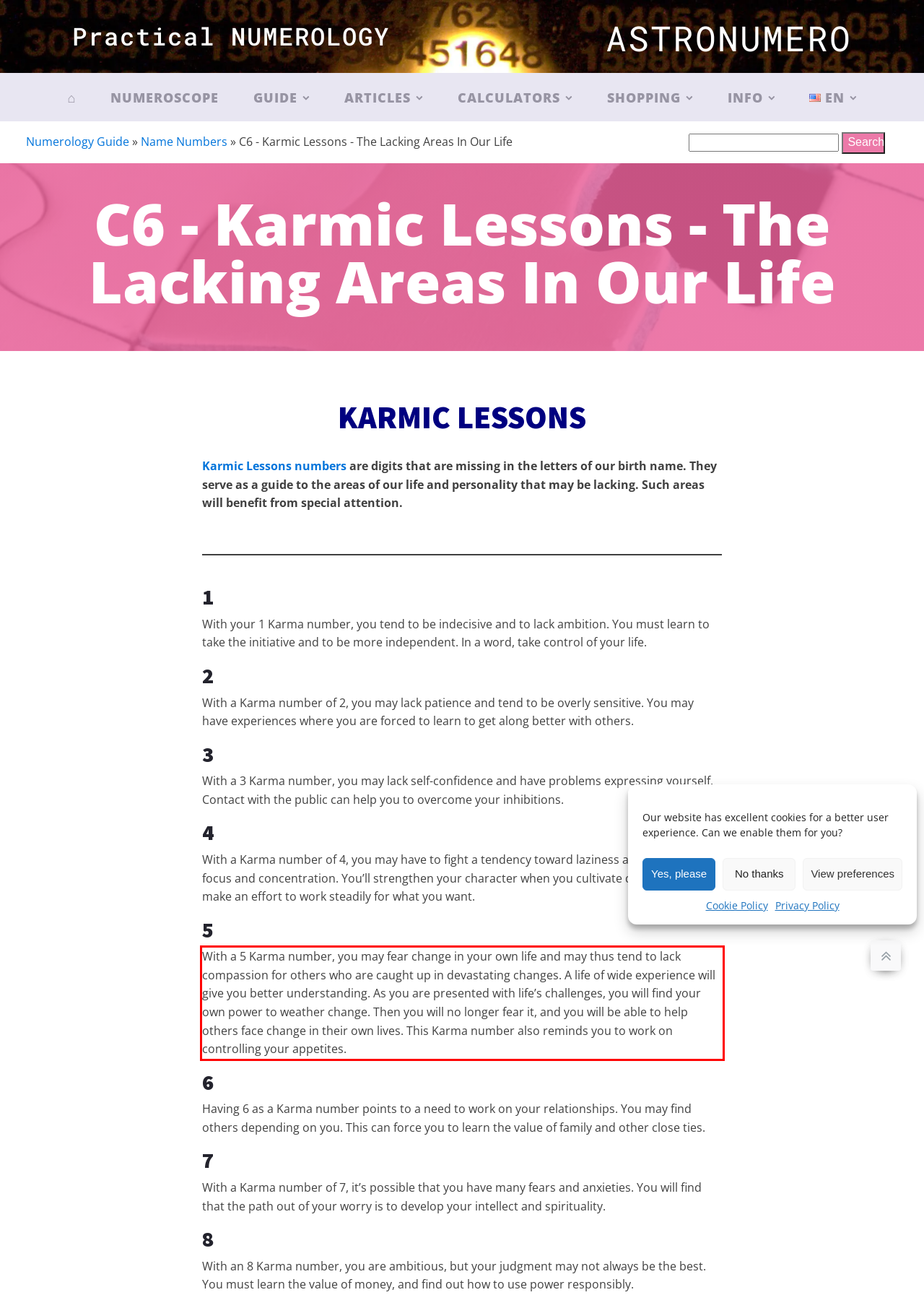You are given a screenshot showing a webpage with a red bounding box. Perform OCR to capture the text within the red bounding box.

With a 5 Karma number, you may fear change in your own life and may thus tend to lack compassion for others who are caught up in devastating changes. A life of wide experience will give you better understanding. As you are presented with life’s challenges, you will find your own power to weather change. Then you will no longer fear it, and you will be able to help others face change in their own lives. This Karma number also reminds you to work on controlling your appetites.